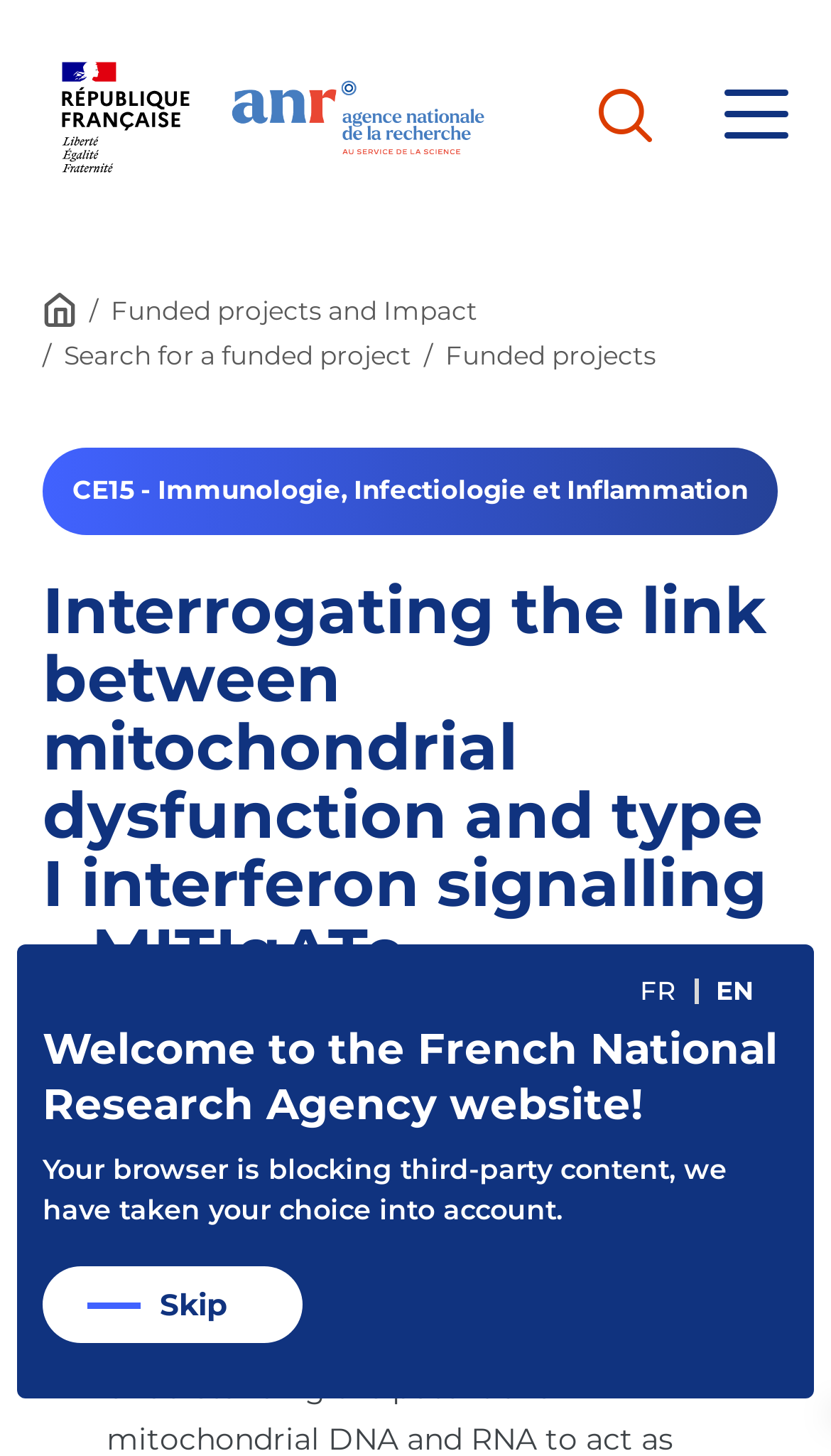Explain the contents of the webpage comprehensively.

The webpage appears to be a research project page, specifically focused on the link between mitochondrial dysfunction and type I interferon signalling. 

At the top left corner, there is a logo of the French Republic, accompanied by a "Back to Home" link. To the right of these elements, there are two buttons, one with an icon and the other without. 

Below the top elements, there is a section with a link to funded projects and their impact, along with a search bar to find specific projects. The search bar is labeled "Search for a funded project". 

Further down, there is a heading that reads "Interrogating the link between mitochondrial dysfunction and type I interferon signalling – MITIgATe", which is likely the title of the research project. 

Below the heading, there is a section with a submission summary. The webpage also has language options, with links to switch between French and English, located near the bottom right corner. 

At the bottom of the page, there is a welcome message, stating "Welcome to the French National Research Agency website!", followed by a note about the browser blocking third-party content. Finally, there is a "Skip" link at the very bottom of the page.